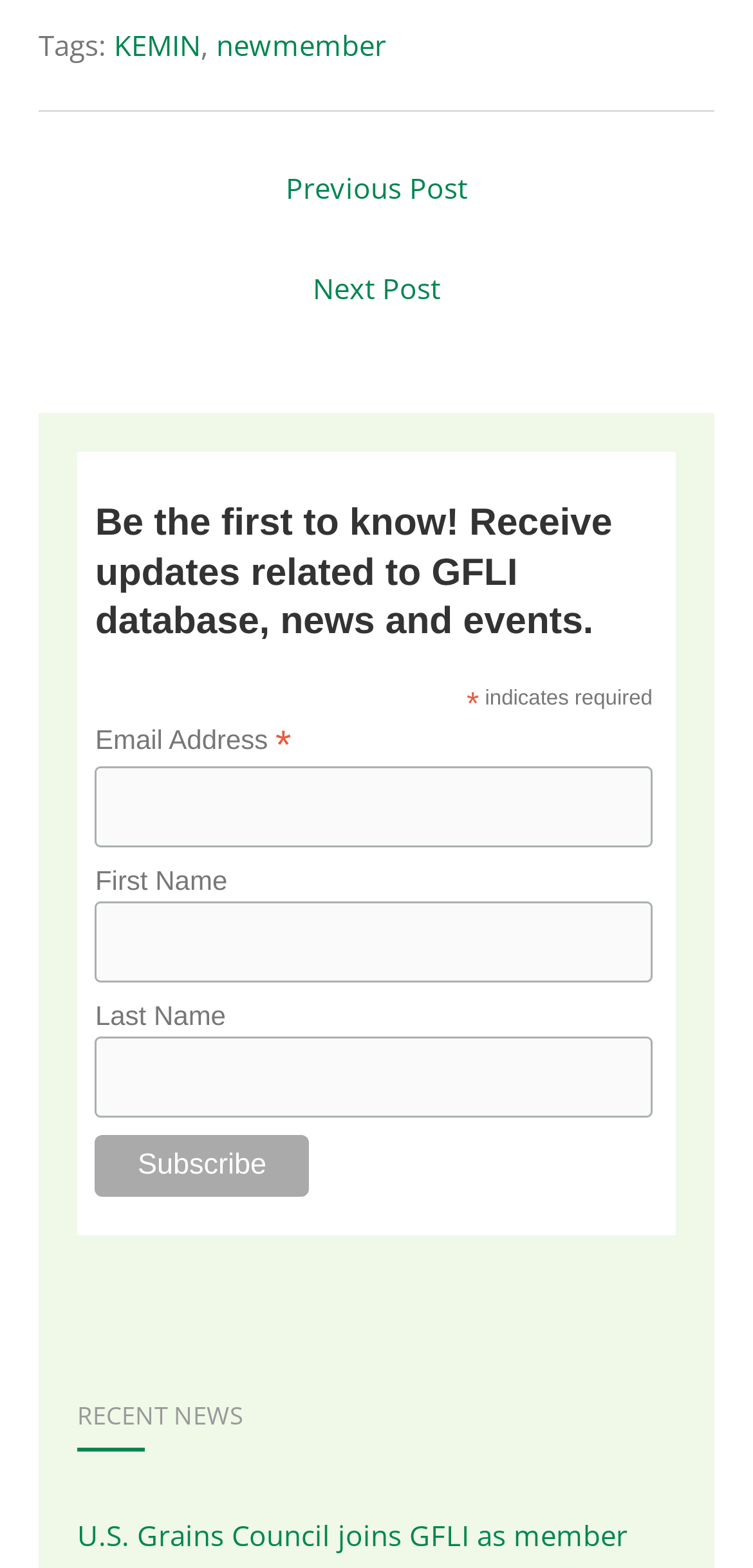Locate the bounding box coordinates of the area to click to fulfill this instruction: "Click on the 'KEMIN' tag". The bounding box should be presented as four float numbers between 0 and 1, in the order [left, top, right, bottom].

[0.151, 0.016, 0.267, 0.041]